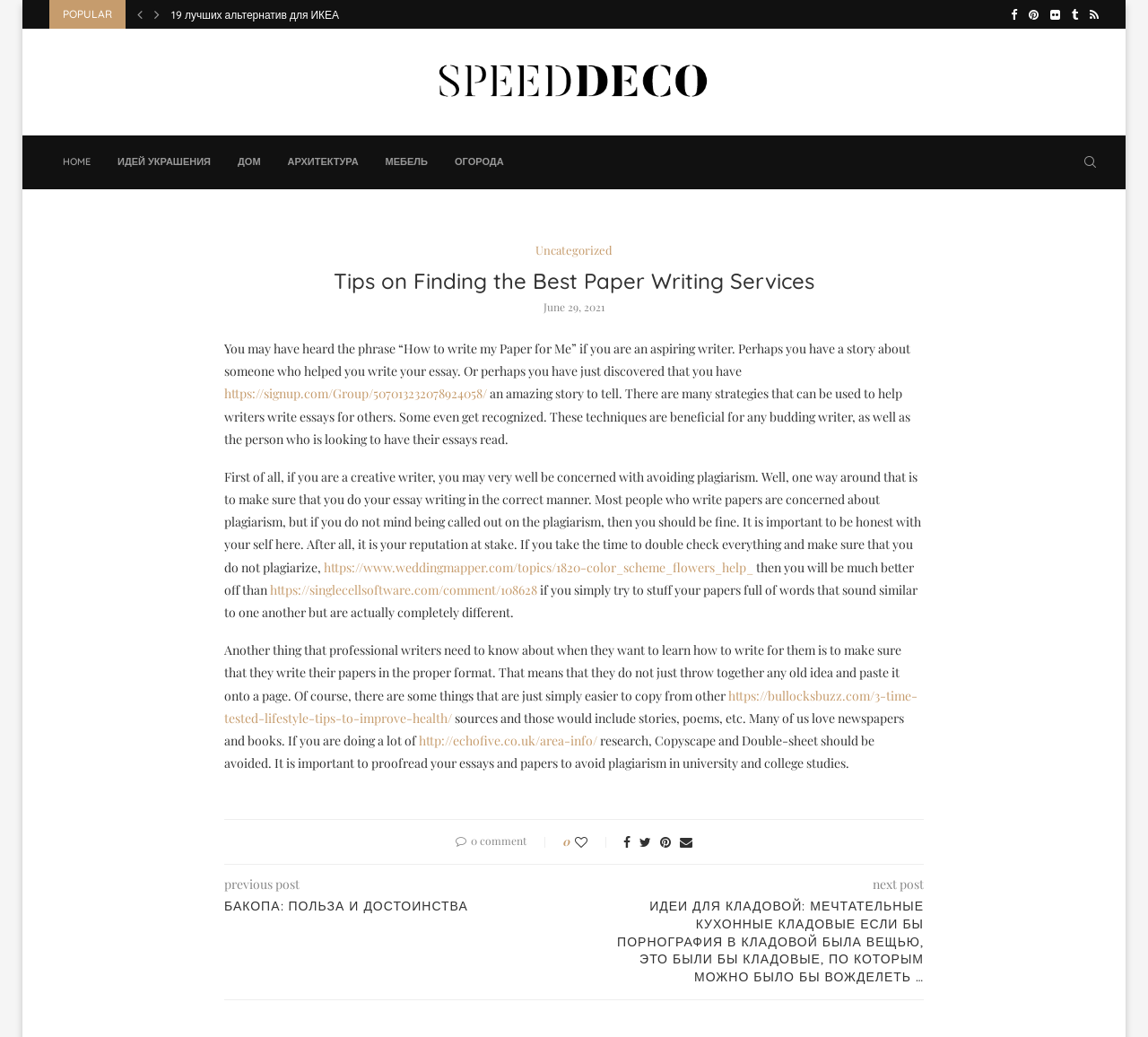Describe the webpage meticulously, covering all significant aspects.

This webpage is about SpeedDeco Magazine, a publication that focuses on decor and design trends. At the top of the page, there is a navigation menu with links to various sections, including "HOME", "ИДЕЙ УКРАШЕНИЯ" (Ideas for Decoration), "ДОМ" (Home), "АРХИТЕКТУРА" (Architecture), "МЕБЕЛЬ" (Furniture), and "ОГОРОДА" (Gardens). 

Below the navigation menu, there is a section with popular links, including "19 лучших альтернатив для ИКЕА" (19 Best Alternatives to IKEA) and "Великолепный шедевр дома середины века, спрятанный в каньоне..." (A magnificent mid-century home hidden in a canyon...). 

On the left side of the page, there is a sidebar with links to social media platforms, including Facebook, Pinterest, Flickr, Tumblr, and Rss. 

The main content of the page is an article titled "Tips on Finding the Best Paper Writing Services". The article discusses strategies for writers to avoid plagiarism and write essays for others. It also provides tips on how to write papers in the correct manner and the importance of proofreading to avoid plagiarism. 

The article is divided into several paragraphs, with links to external sources and resources scattered throughout. There are also links to related articles, including "БАКОПА: ПОЛЬЗА И ДОСТОИНСТВА" (Bakopa: Benefits and Advantages) and "ИДЕИ ДЛЯ КЛАДОВОЙ: МЕЧТАТЕЛЬНЫЕ КУХОННЫЕ КЛАДОВЫЕ ЕСЛИ БЫ ПОРНОГРАФИЯ В КЛАДОВОЙ БЫЛА ВЕЩЬЮ, ЭТО БЫЛИ БЫ КЛАДОВЫЕ, ПО КОТОРЫМ МОЖНО БЫЛО БЫ ВОЖДЕЛЕТЬ …" (Ideas for the Closet: Dream Kitchen Closets If Pornography in the Closet Were a Thing, It Would Be Closets You Could Get Lost In...). 

At the bottom of the page, there are links to previous and next posts, as well as a section with sharing options for social media platforms.